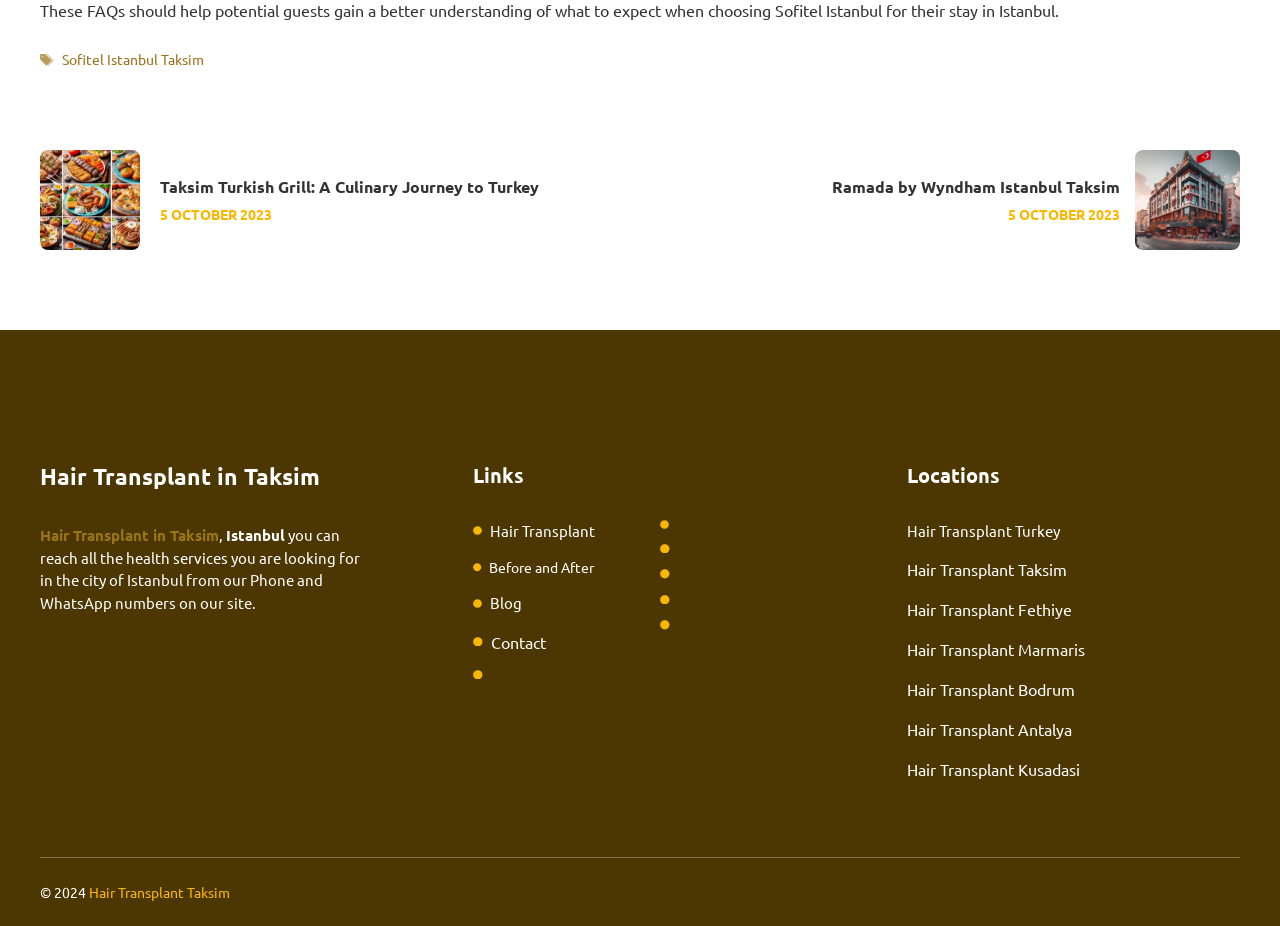Locate the bounding box coordinates of the clickable area needed to fulfill the instruction: "Click on the link to learn about Hair Transplant in Taksim".

[0.031, 0.567, 0.171, 0.589]